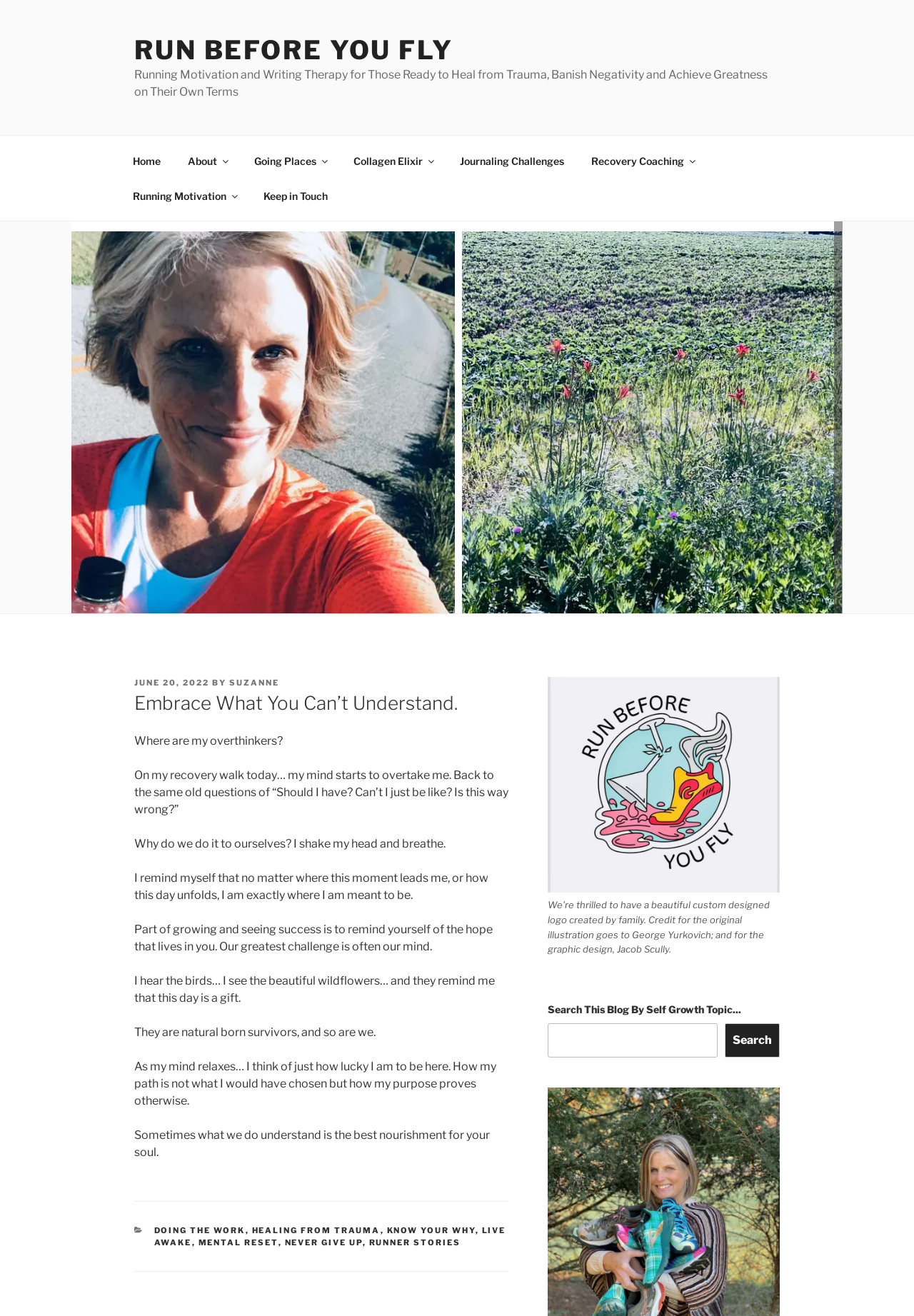Please locate the bounding box coordinates of the element that needs to be clicked to achieve the following instruction: "Click on 'Journaling Challenges'". The coordinates should be four float numbers between 0 and 1, i.e., [left, top, right, bottom].

[0.489, 0.109, 0.63, 0.135]